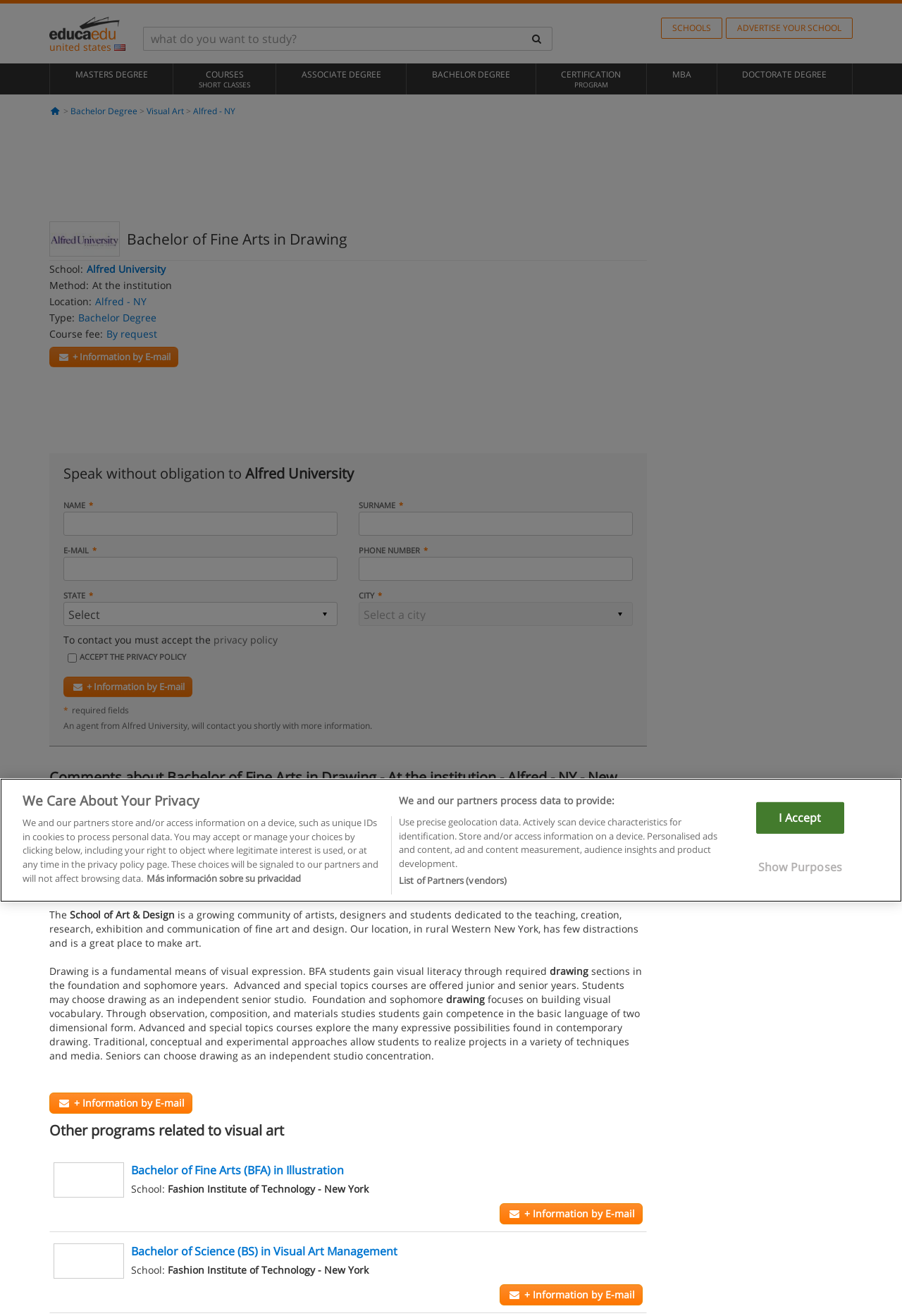What is the focus of the foundation and sophomore years in the drawing program?
Using the screenshot, give a one-word or short phrase answer.

Building visual vocabulary